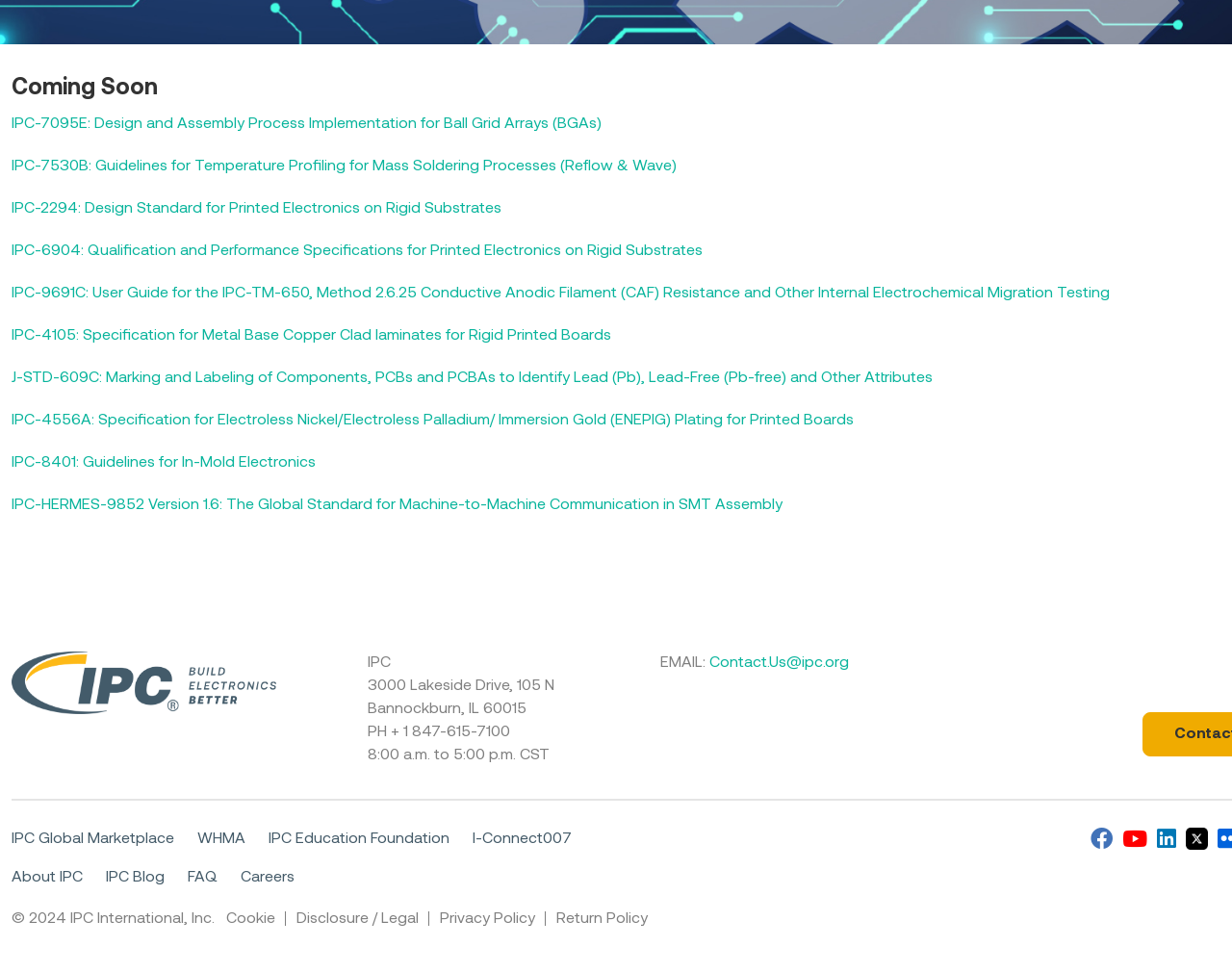Please determine the bounding box coordinates of the section I need to click to accomplish this instruction: "read more news".

None